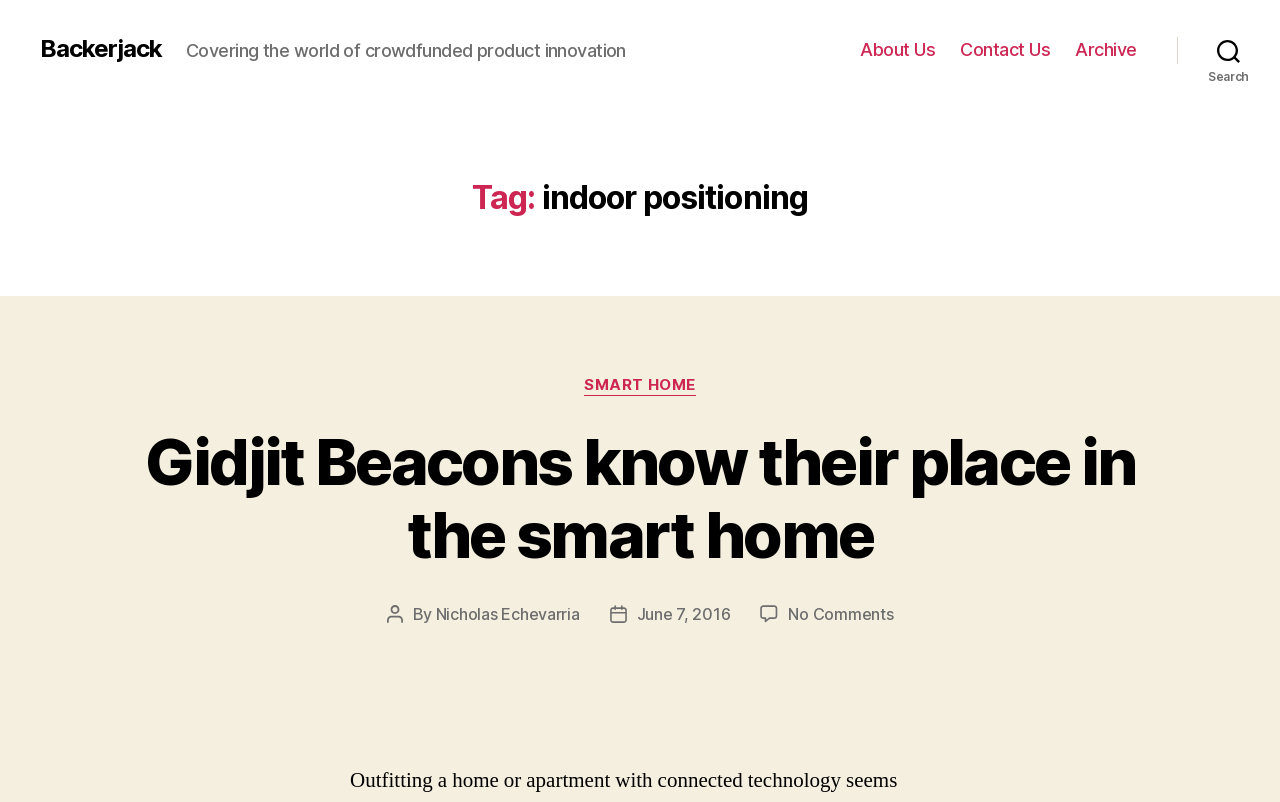Determine the bounding box coordinates in the format (top-left x, top-left y, bottom-right x, bottom-right y). Ensure all values are floating point numbers between 0 and 1. Identify the bounding box of the UI element described by: June 7, 2016

[0.497, 0.753, 0.571, 0.778]